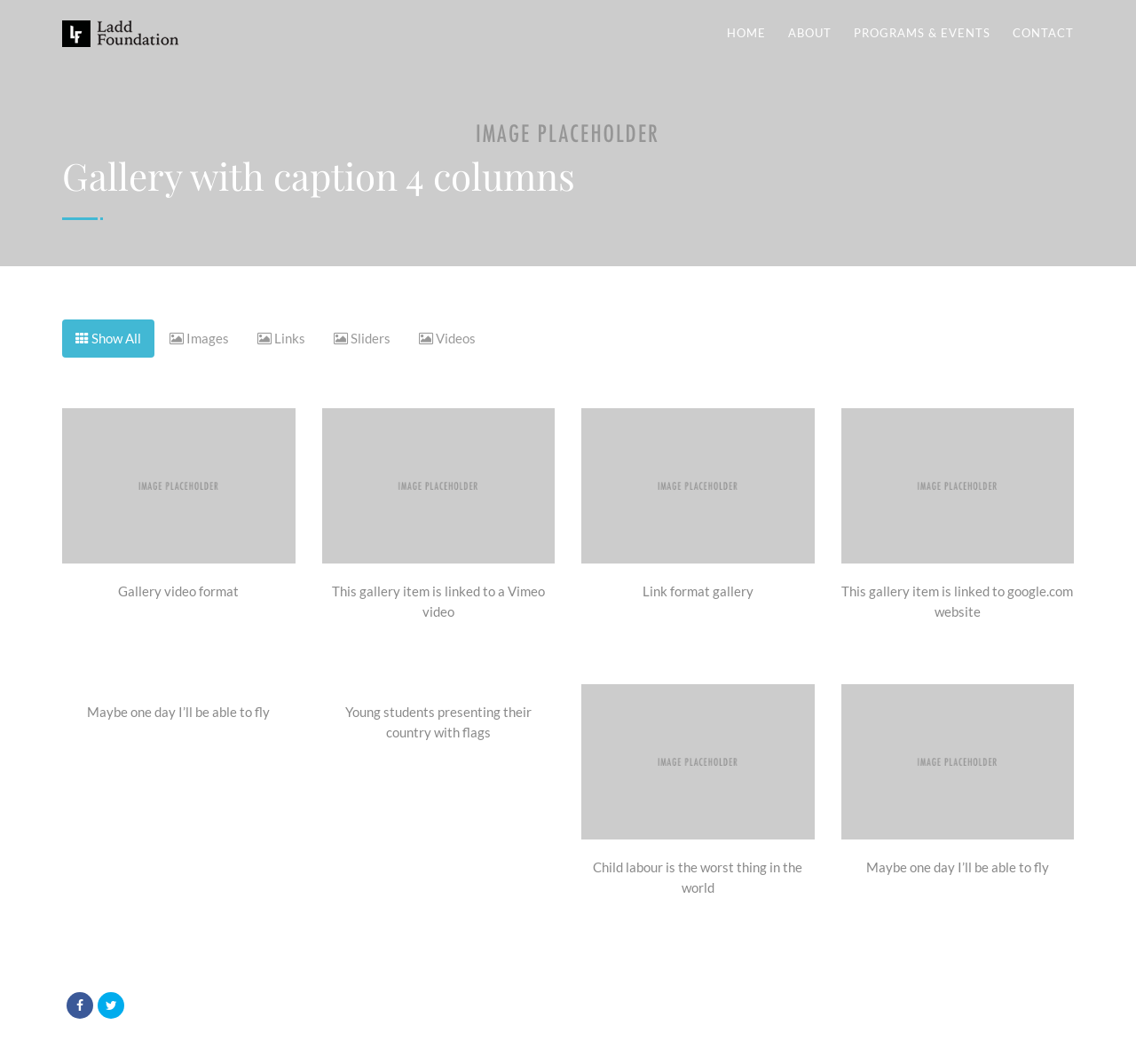Calculate the bounding box coordinates of the UI element given the description: "parent_node: Link format gallery".

[0.512, 0.383, 0.717, 0.529]